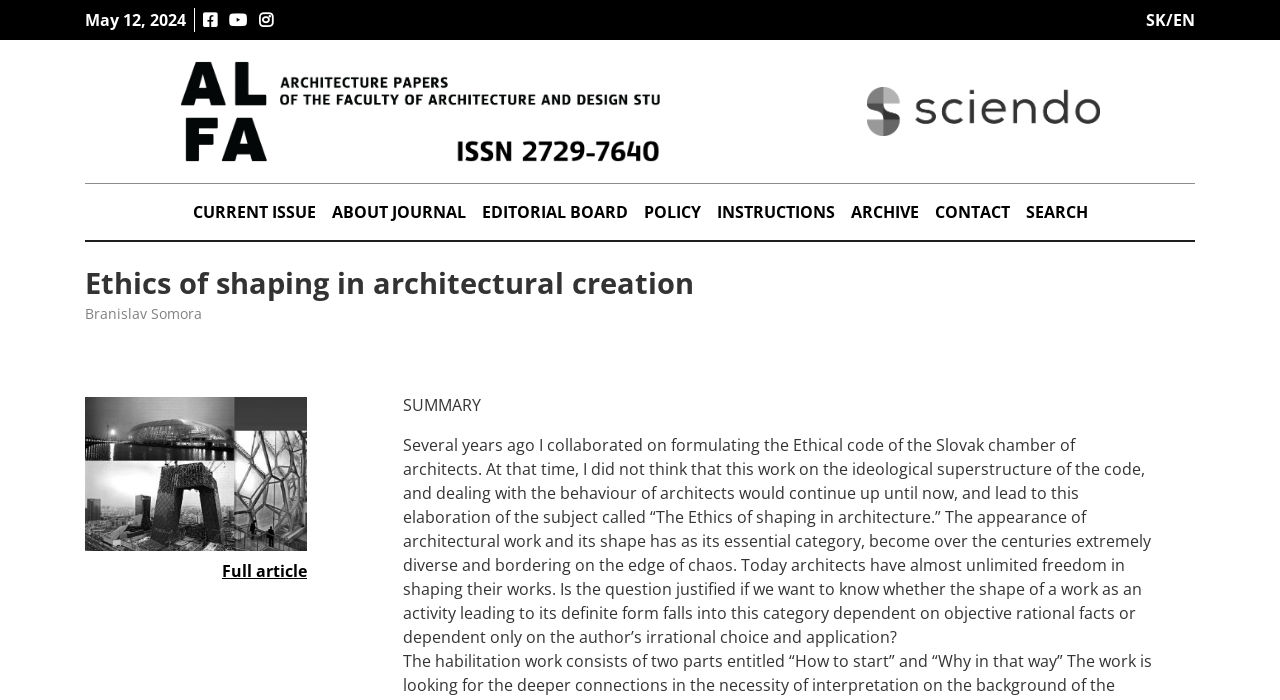Locate the bounding box of the UI element with the following description: "Contact".

[0.724, 0.275, 0.795, 0.332]